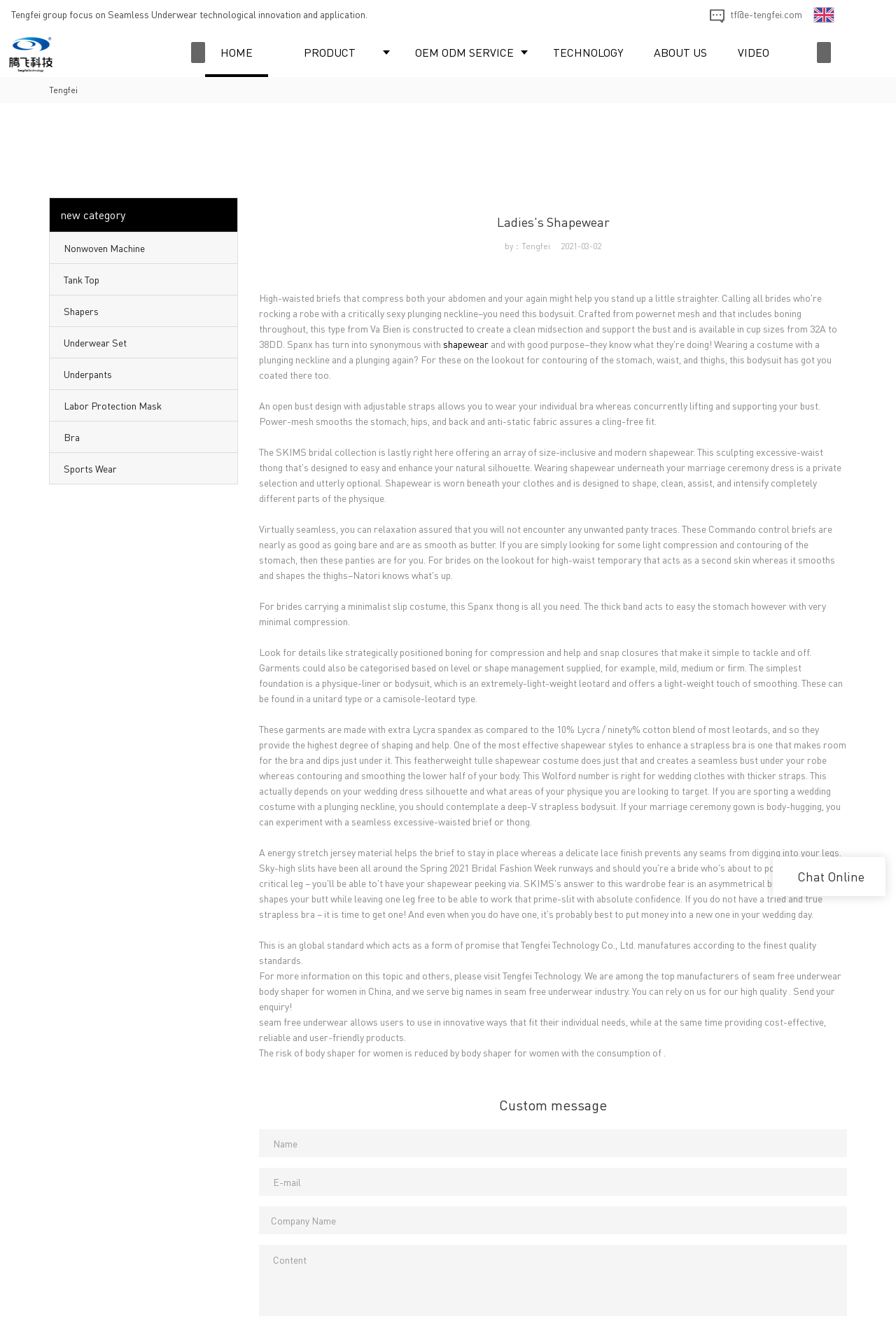Given the element description: "Sports Wear", predict the bounding box coordinates of the UI element it refers to, using four float numbers between 0 and 1, i.e., [left, top, right, bottom].

[0.055, 0.341, 0.265, 0.365]